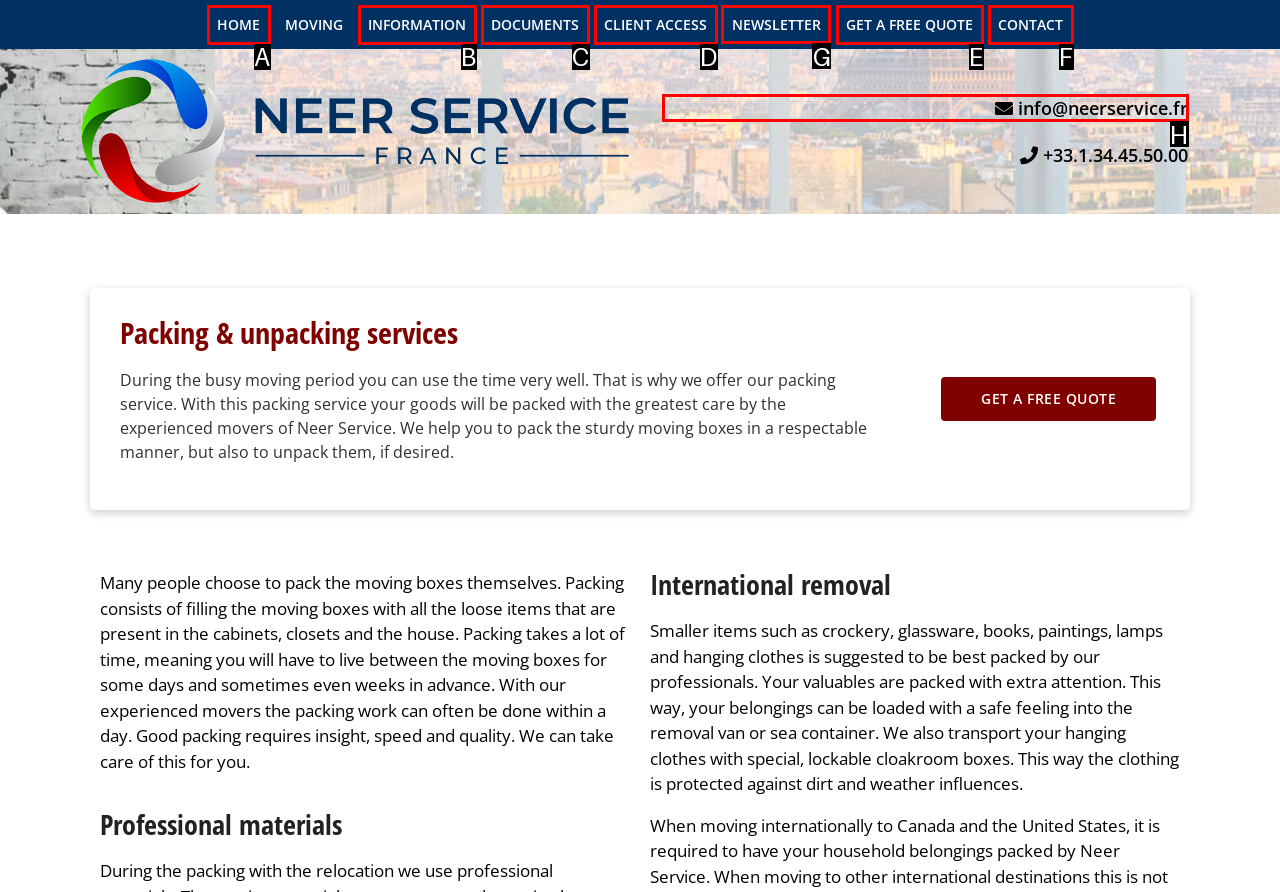Select the proper UI element to click in order to perform the following task: Visit the NEWSLETTER page. Indicate your choice with the letter of the appropriate option.

G